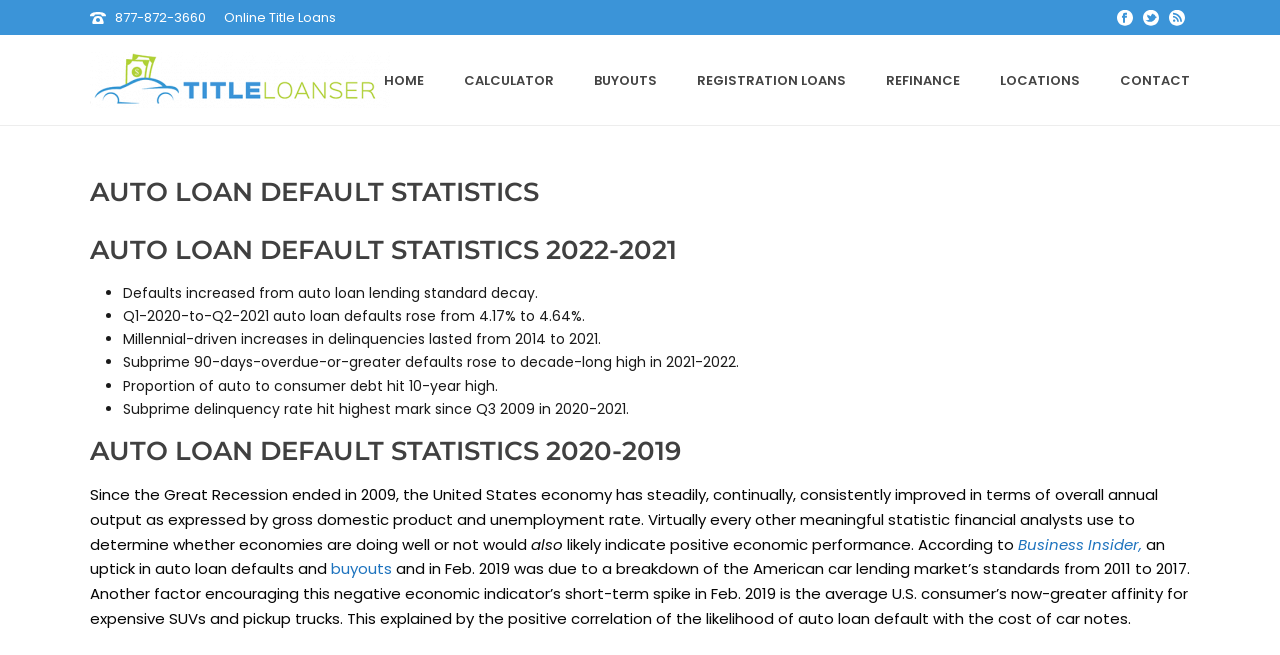What is the reason for the short-term spike in auto loan defaults in Feb. 2019?
Refer to the image and provide a one-word or short phrase answer.

Breakdown of the American car lending market’s standards